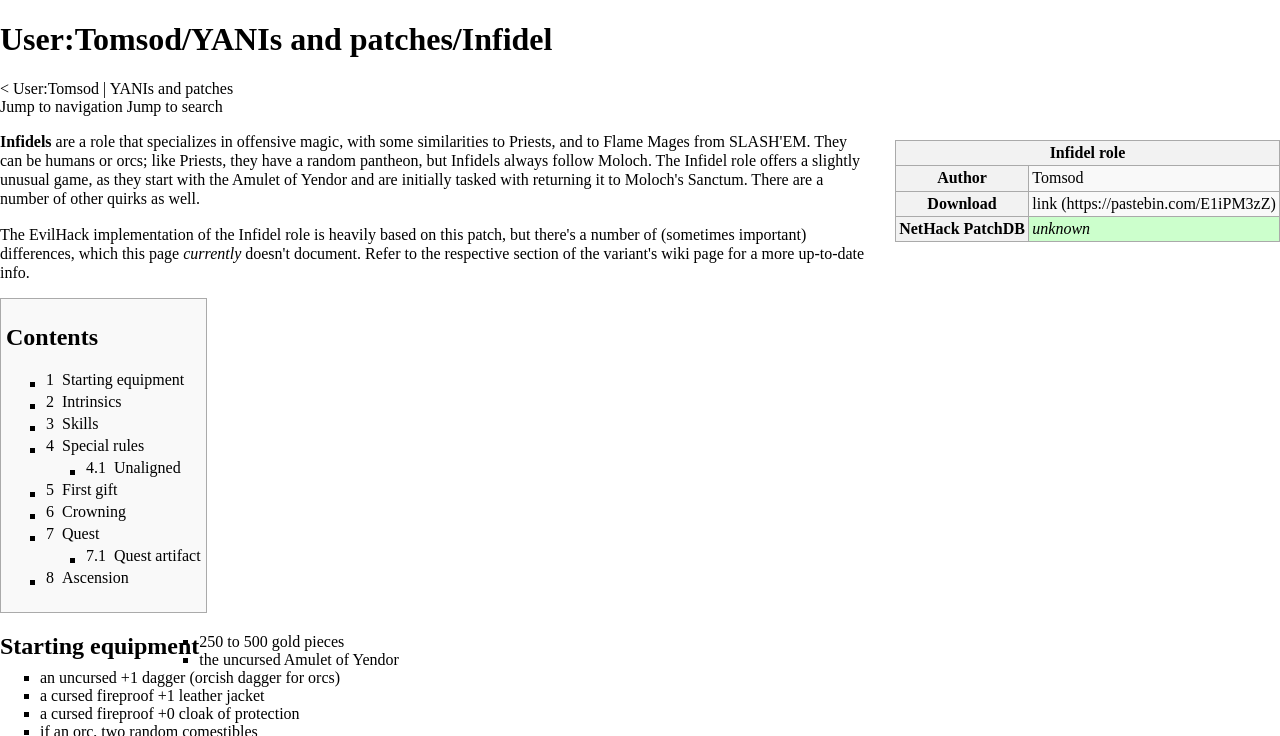Utilize the information from the image to answer the question in detail:
What is the initial task of the Infidel role?

The webpage states that the Infidel role starts with the Amulet of Yendor and is initially tasked with returning it to Moloch's Sanctum.